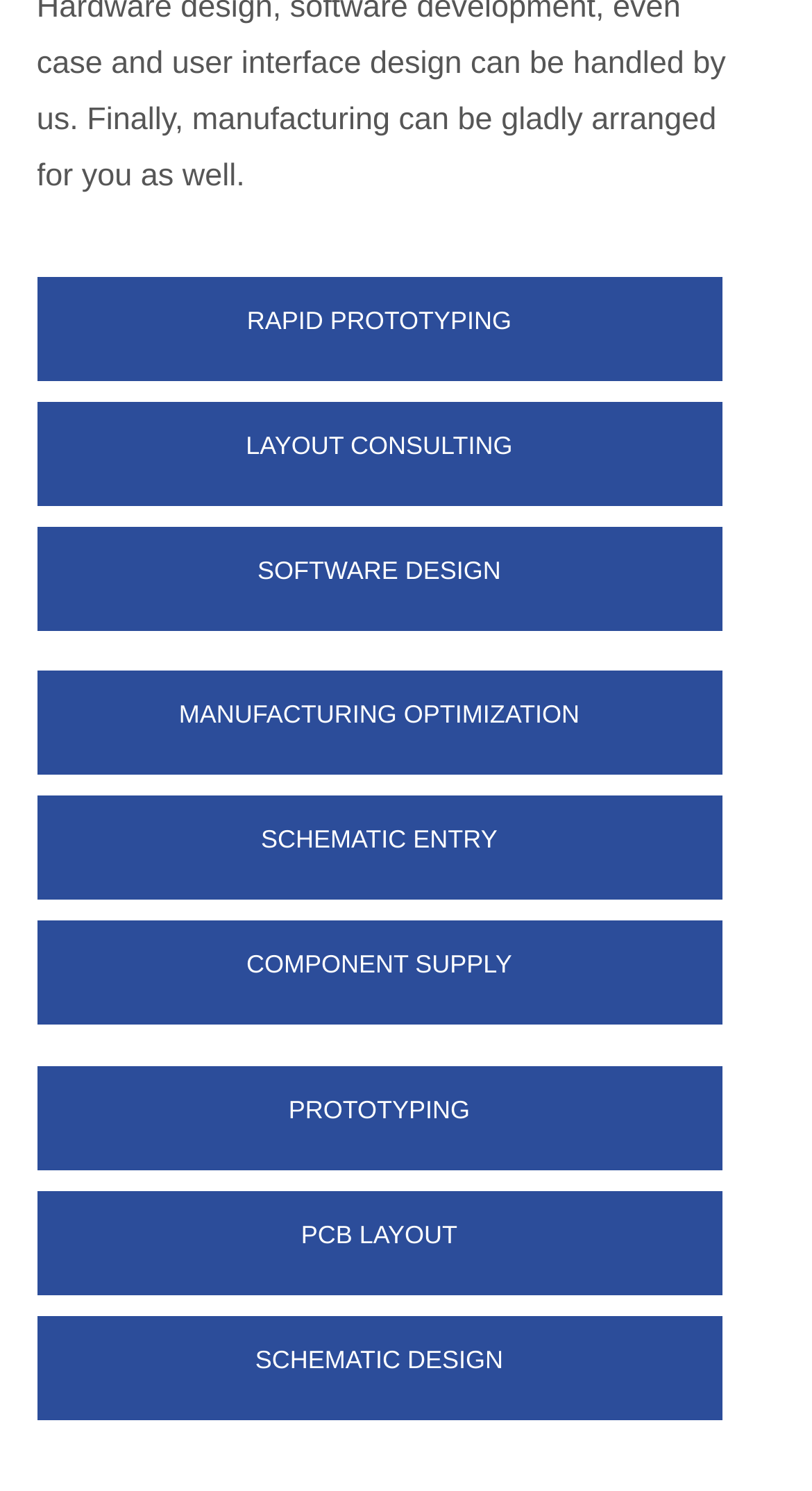Please determine the bounding box coordinates of the clickable area required to carry out the following instruction: "explore SOFTWARE DESIGN". The coordinates must be four float numbers between 0 and 1, represented as [left, top, right, bottom].

[0.045, 0.353, 0.889, 0.423]